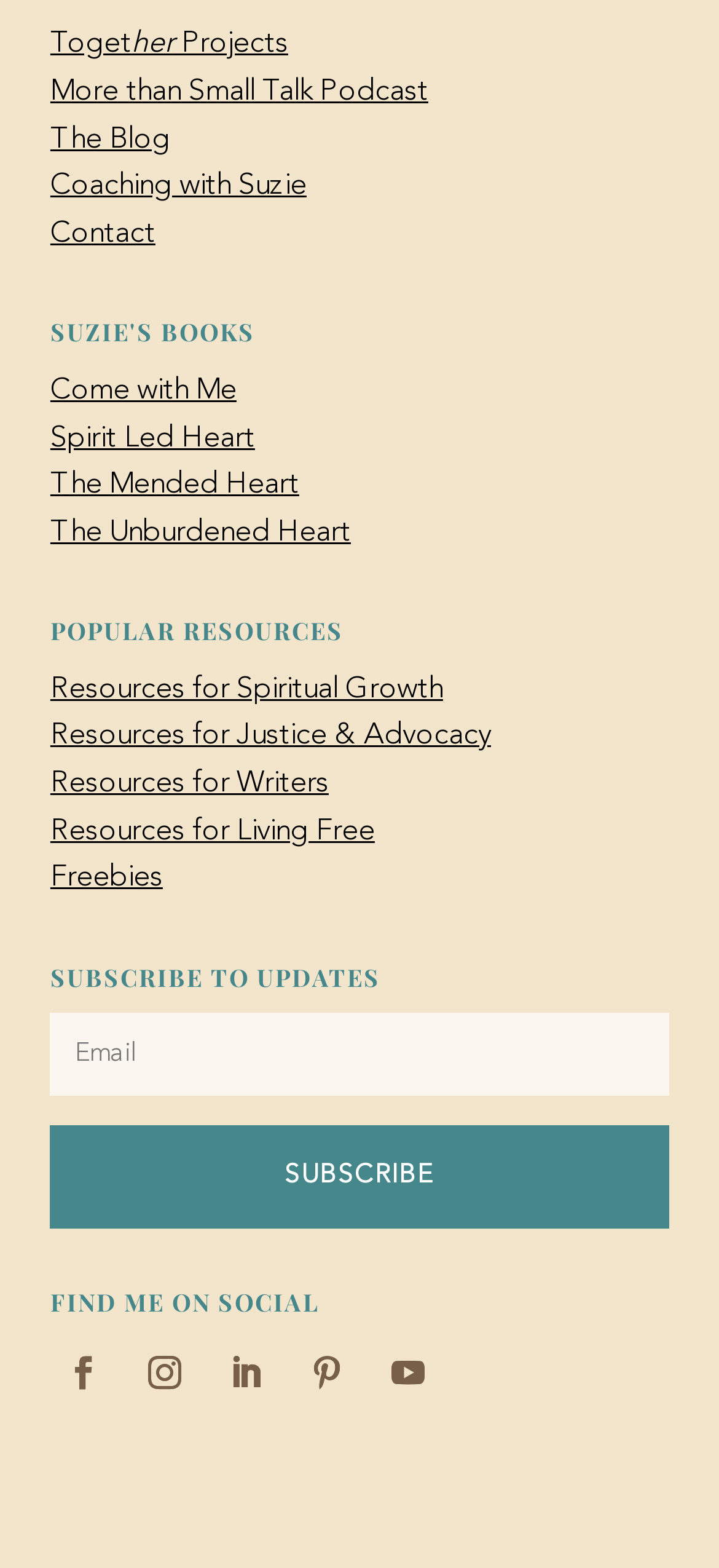Can you find the bounding box coordinates for the element that needs to be clicked to execute this instruction: "Visit Suzie's blog"? The coordinates should be given as four float numbers between 0 and 1, i.e., [left, top, right, bottom].

[0.07, 0.08, 0.237, 0.098]